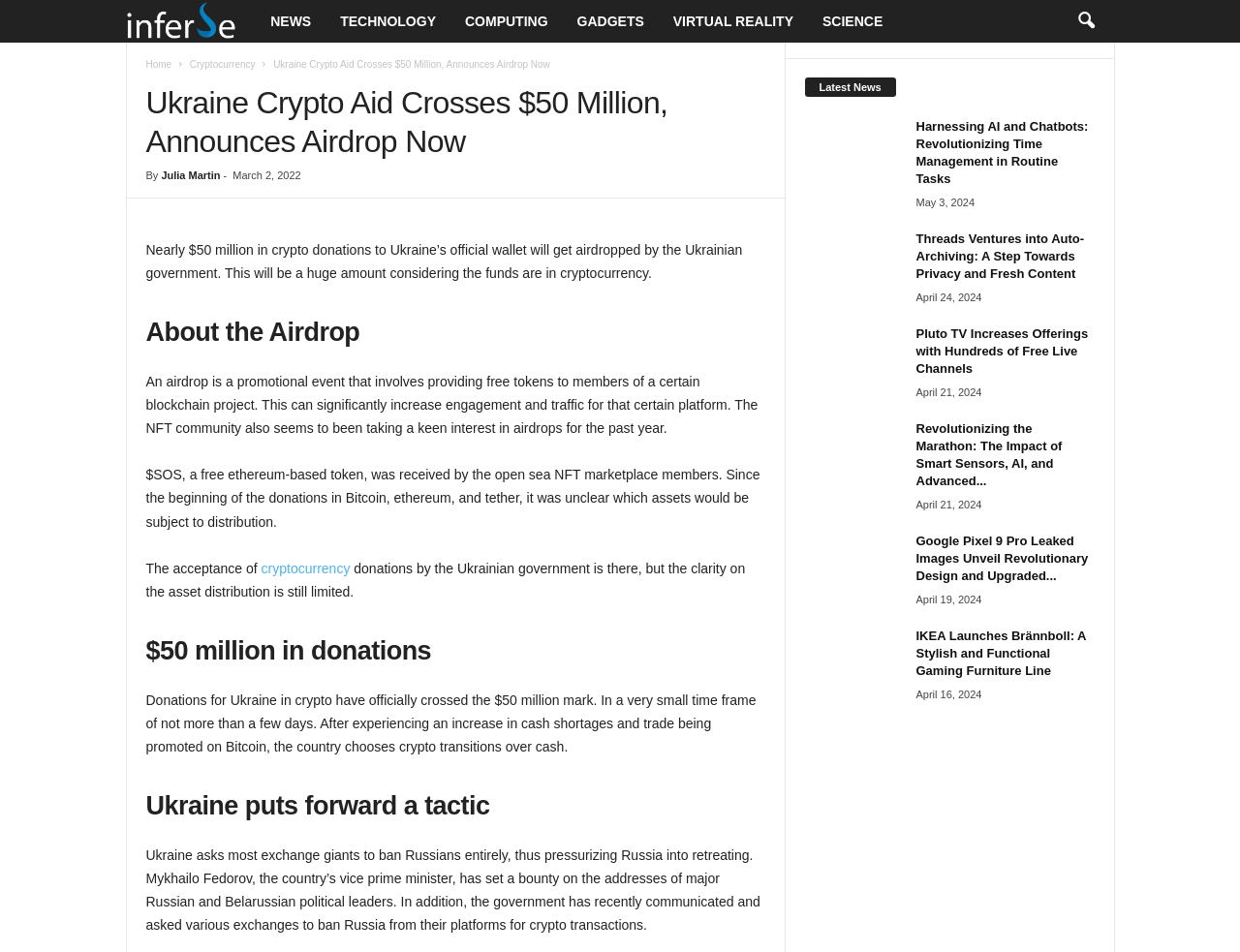What is the topic of the main article?
Give a one-word or short-phrase answer derived from the screenshot.

Ukraine Crypto Aid